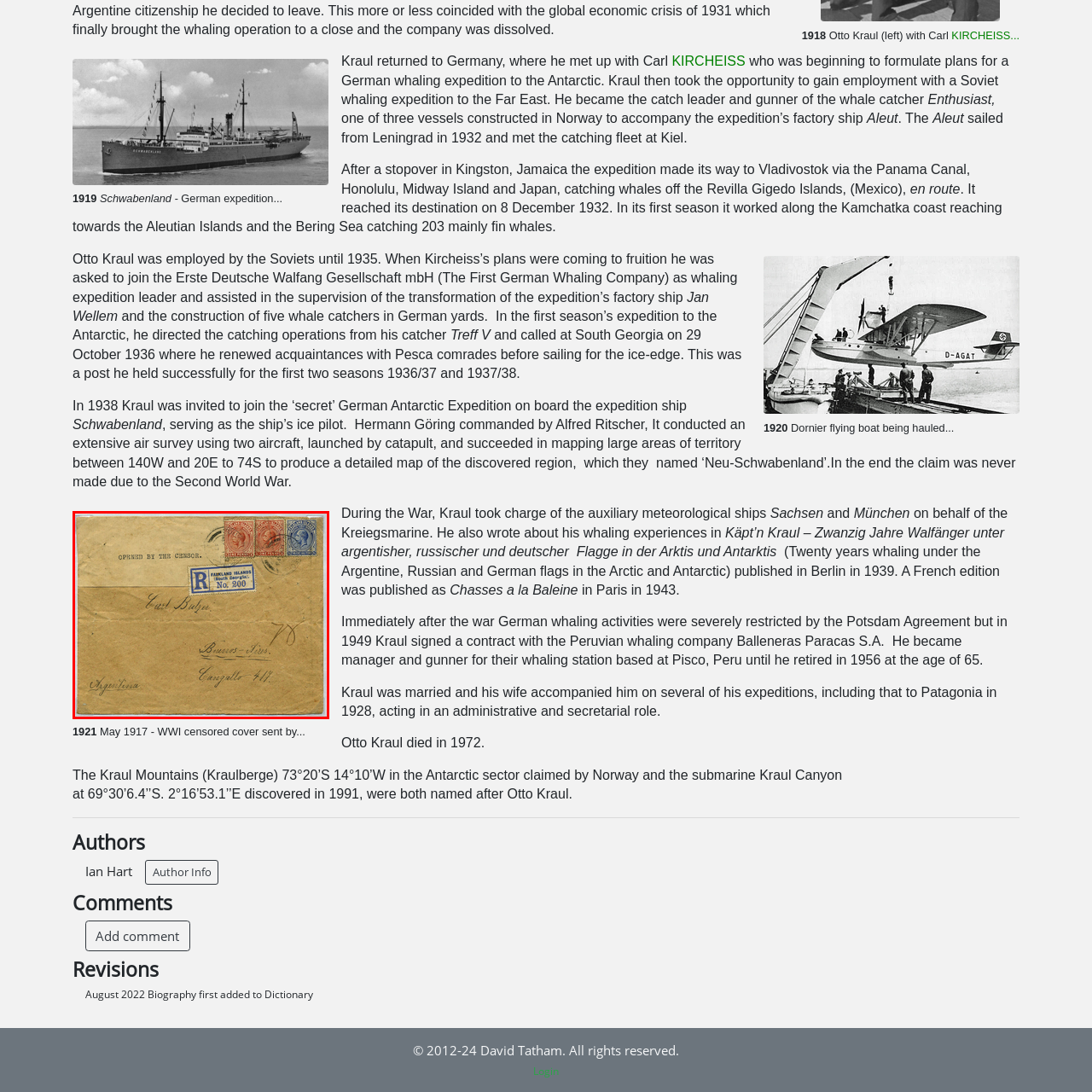What is the origin of the three stamps on the envelope?
Observe the image inside the red bounding box and answer the question using only one word or a short phrase.

Falkland Islands